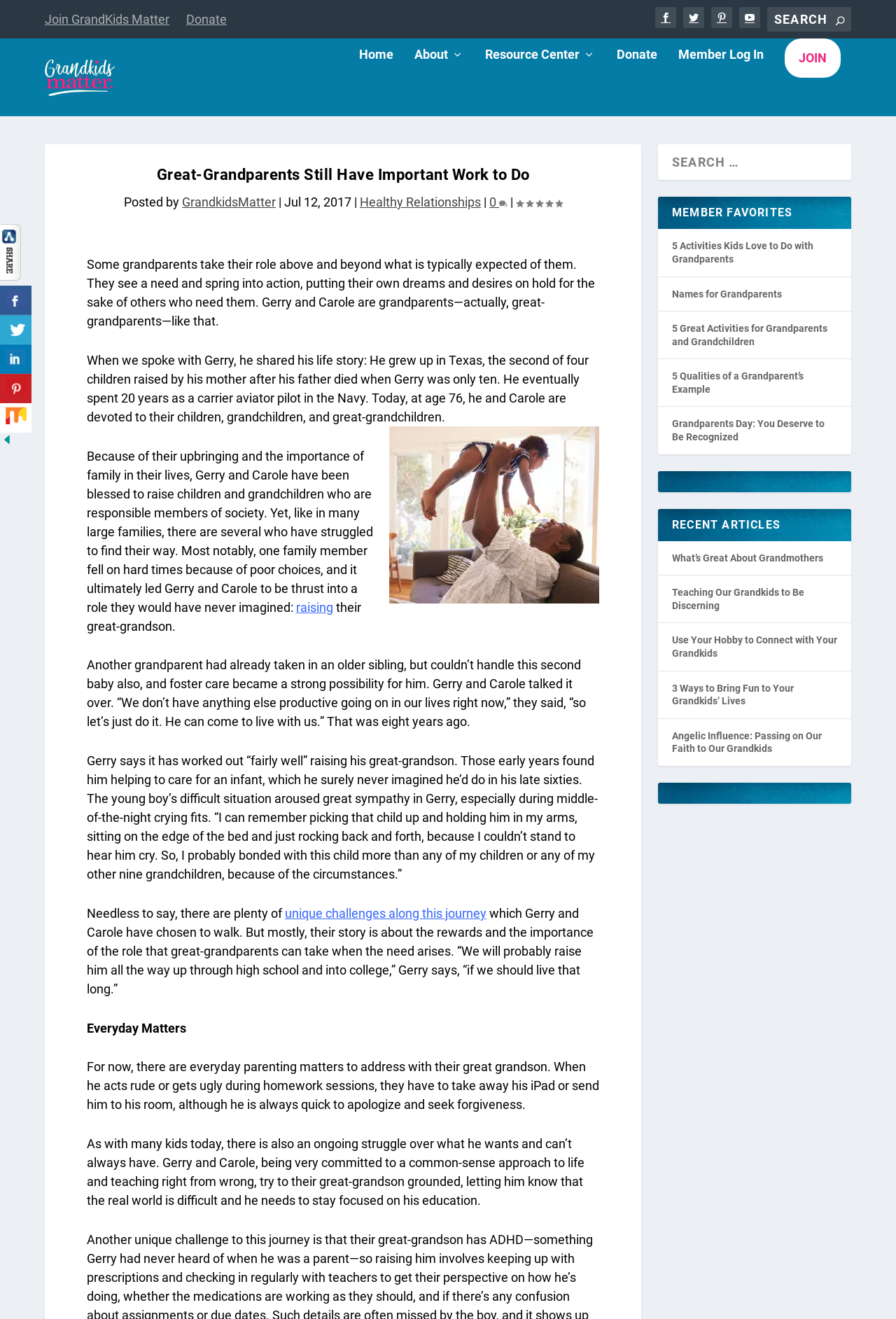Determine the bounding box coordinates of the element that should be clicked to execute the following command: "Share this with friends".

[0.0, 0.17, 0.039, 0.342]